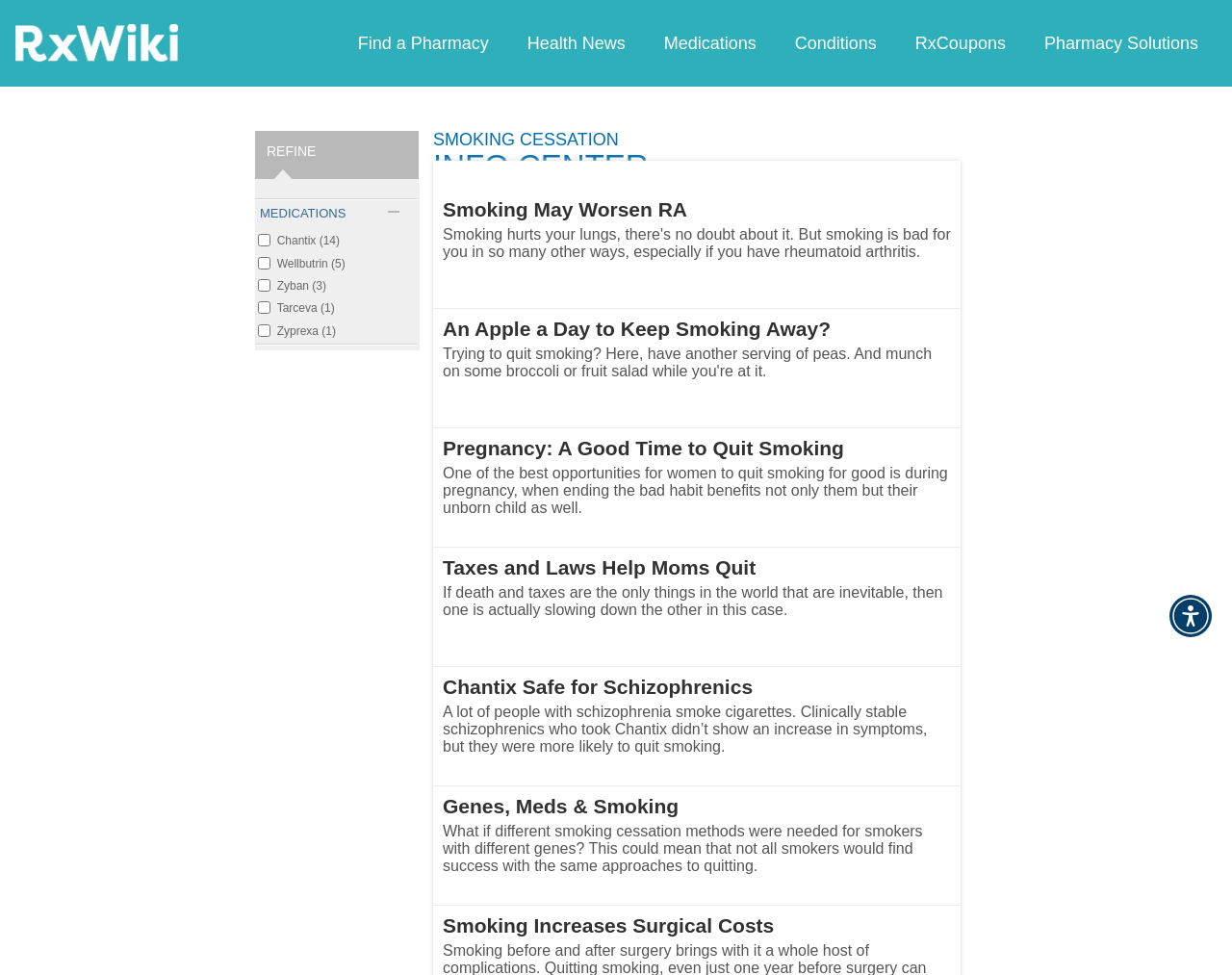Can you show the bounding box coordinates of the region to click on to complete the task described in the instruction: "Read the article 'Smoking May Worsen RA'"?

[0.352, 0.194, 0.78, 0.317]